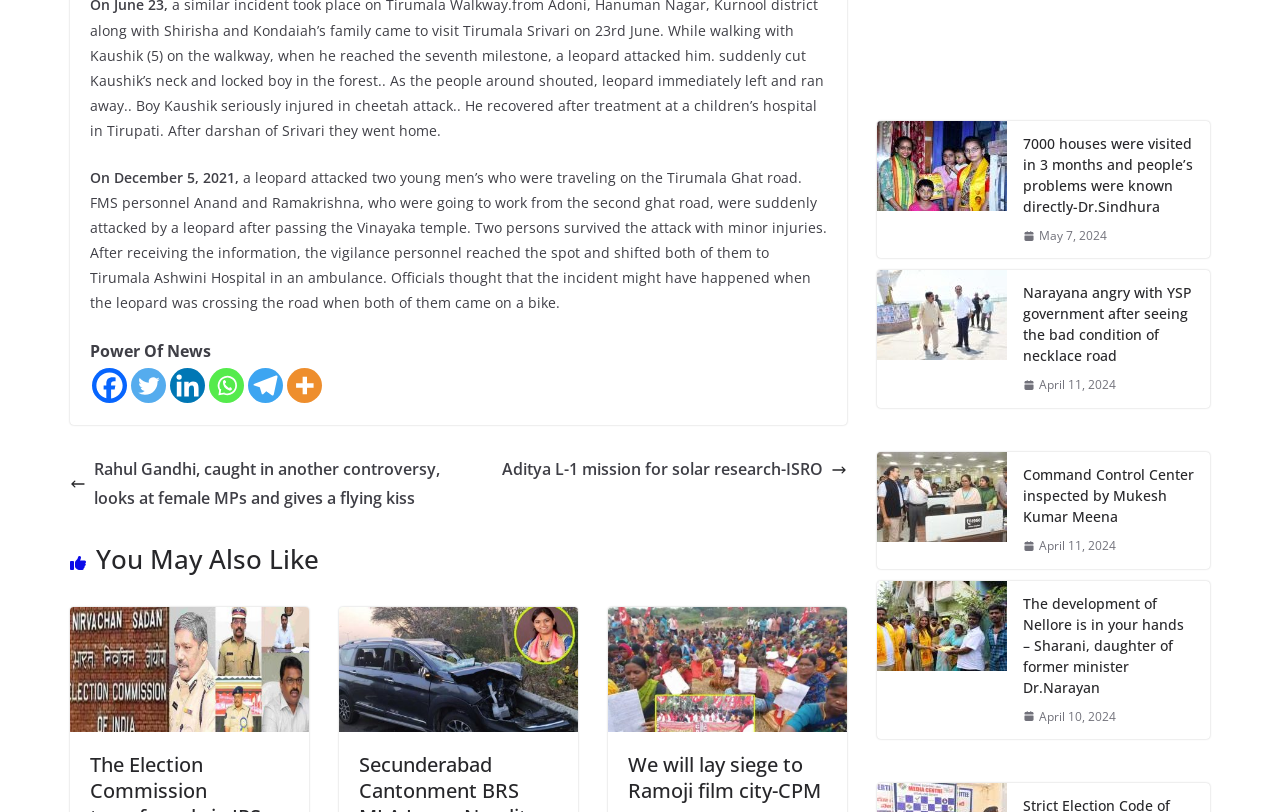Given the description of a UI element: "aria-label="Telegram" title="Telegram"", identify the bounding box coordinates of the matching element in the webpage screenshot.

[0.194, 0.454, 0.221, 0.497]